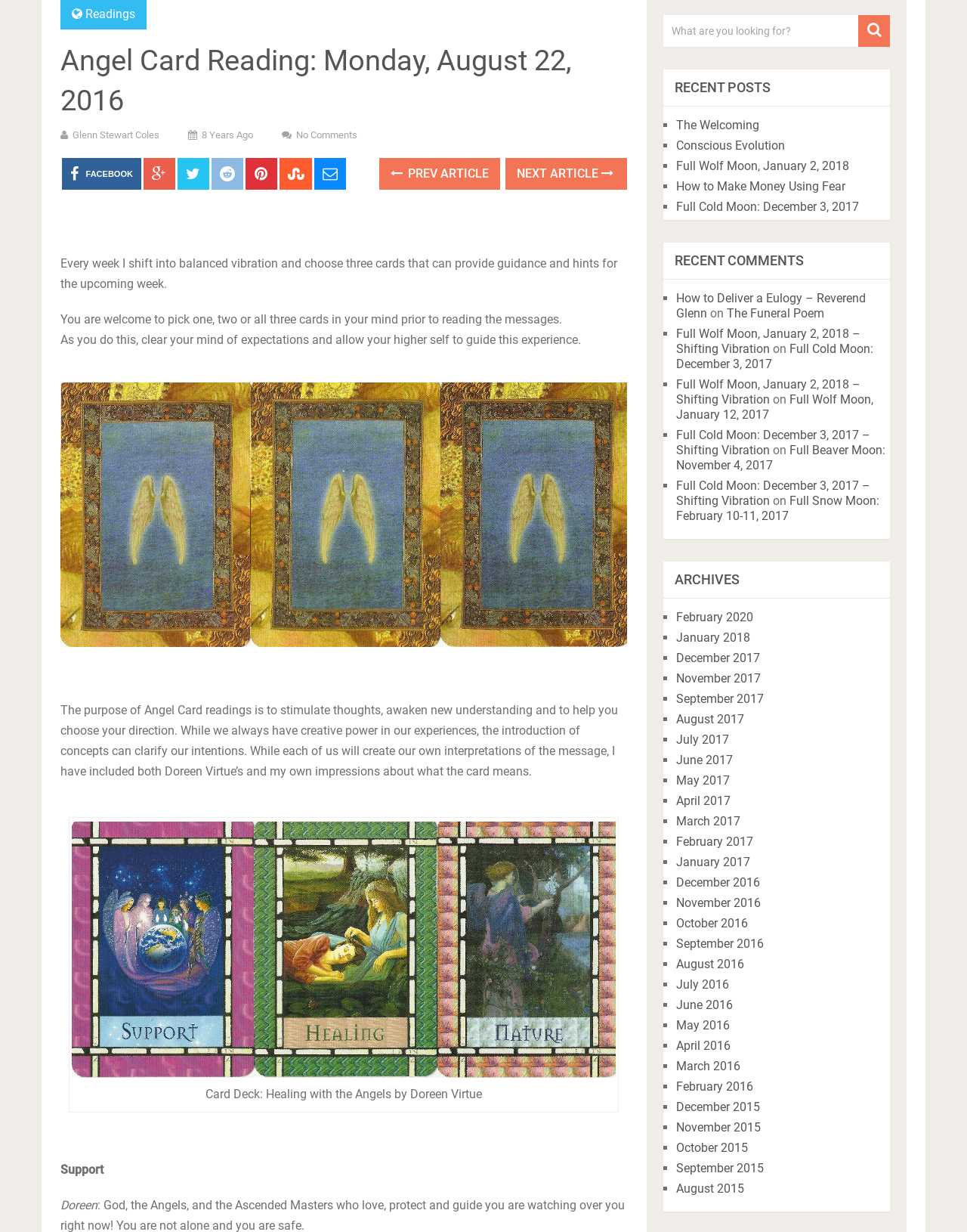Based on the element description "Facebook", predict the bounding box coordinates of the UI element.

[0.064, 0.128, 0.146, 0.154]